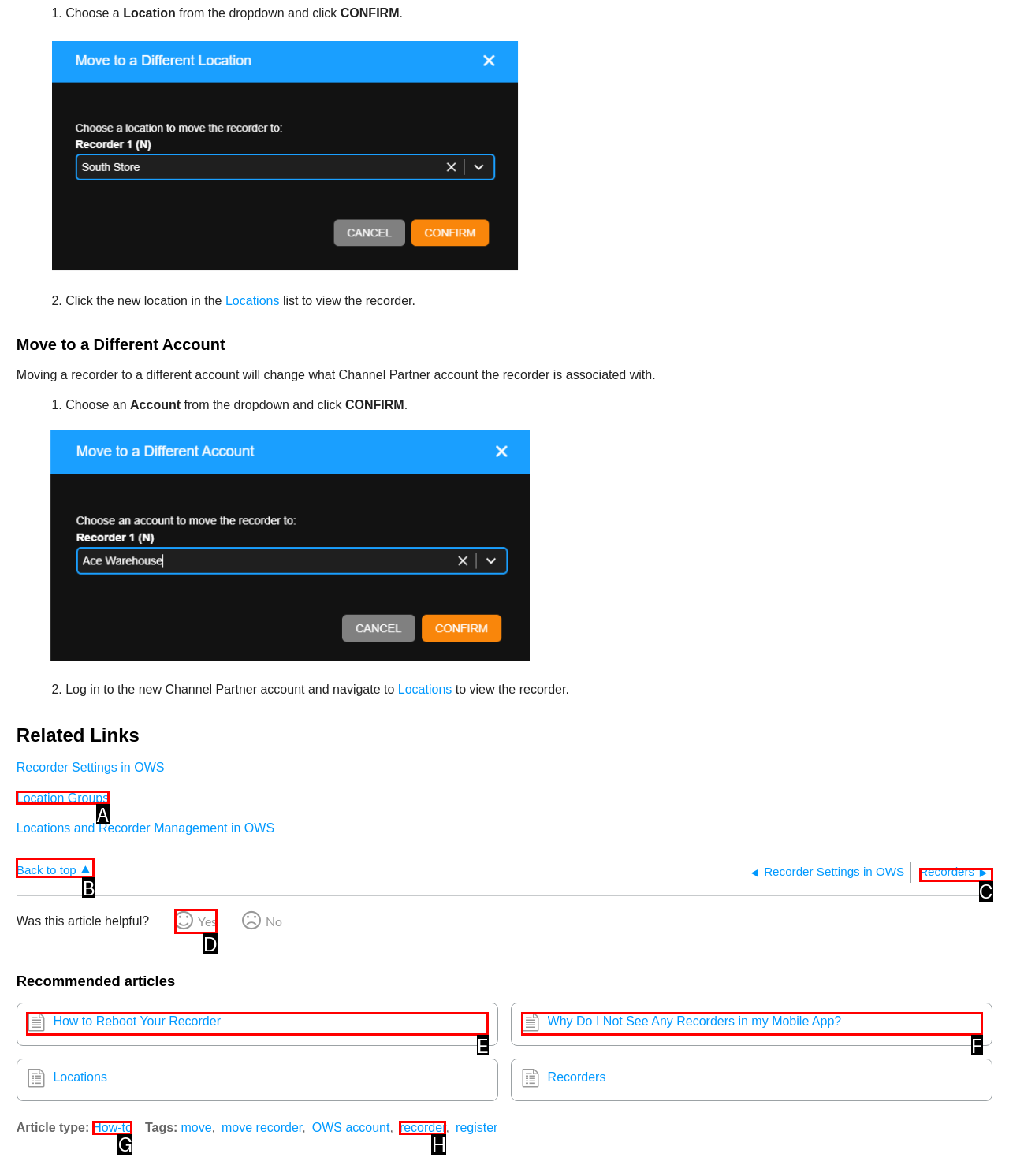Based on the task: Click the 'Yes' button, which UI element should be clicked? Answer with the letter that corresponds to the correct option from the choices given.

D